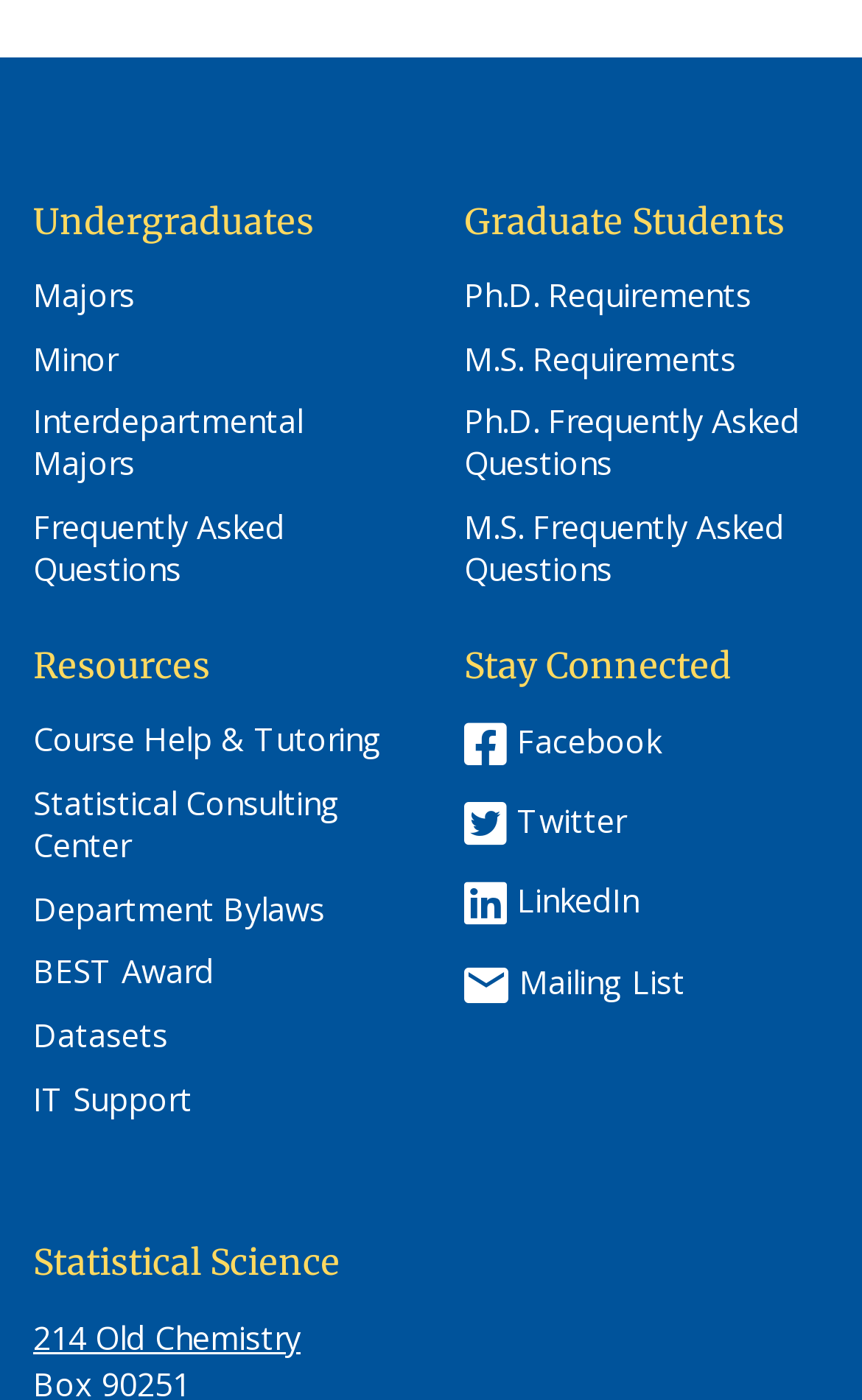Show the bounding box coordinates of the element that should be clicked to complete the task: "Follow on Facebook".

[0.6, 0.515, 0.767, 0.55]